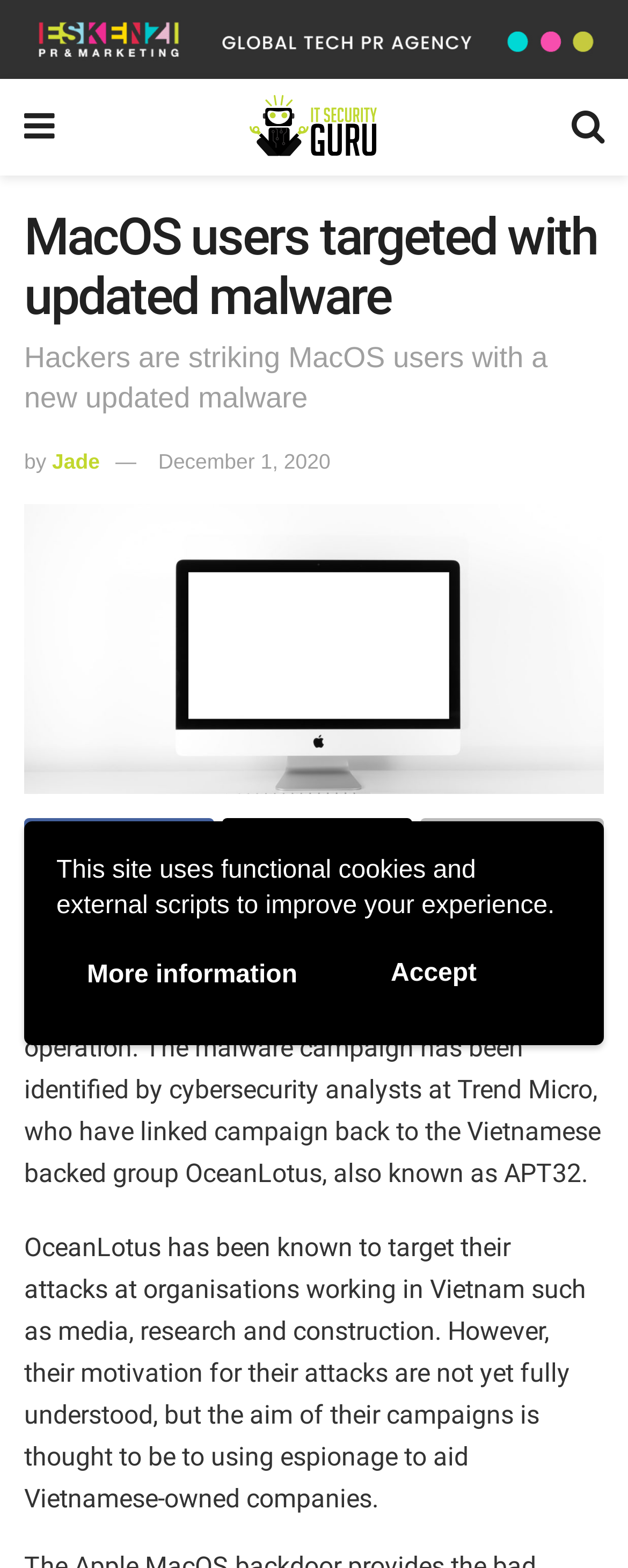Can you give a detailed response to the following question using the information from the image? What is the motivation of OceanLotus' attacks?

The webpage content states that 'the aim of their campaigns is thought to be to using espionage to aid Vietnamese-owned companies' which implies that the motivation of OceanLotus' attacks is to aid Vietnamese-owned companies.